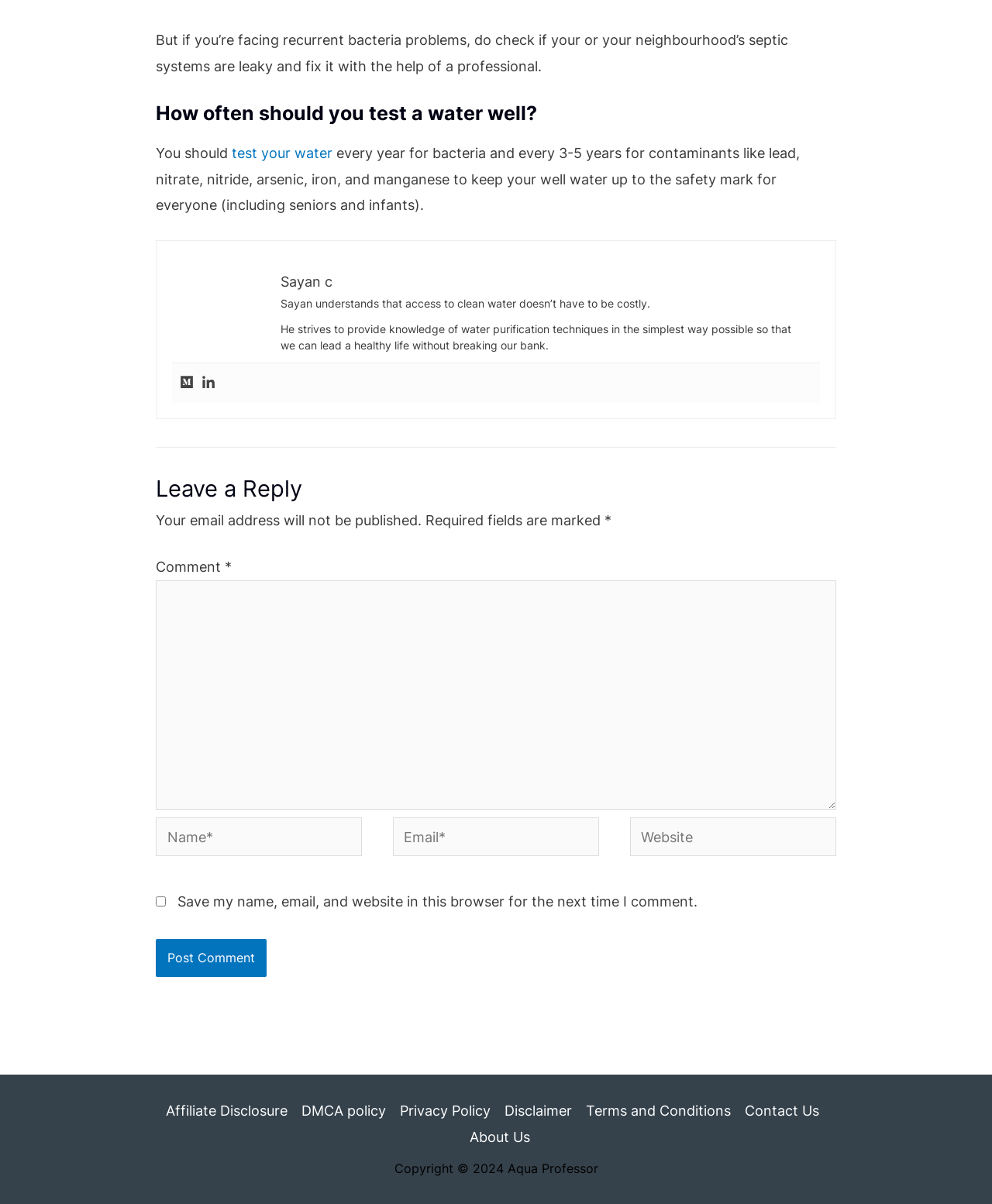Given the element description "name="submit" value="Post Comment"", identify the bounding box of the corresponding UI element.

[0.157, 0.78, 0.269, 0.812]